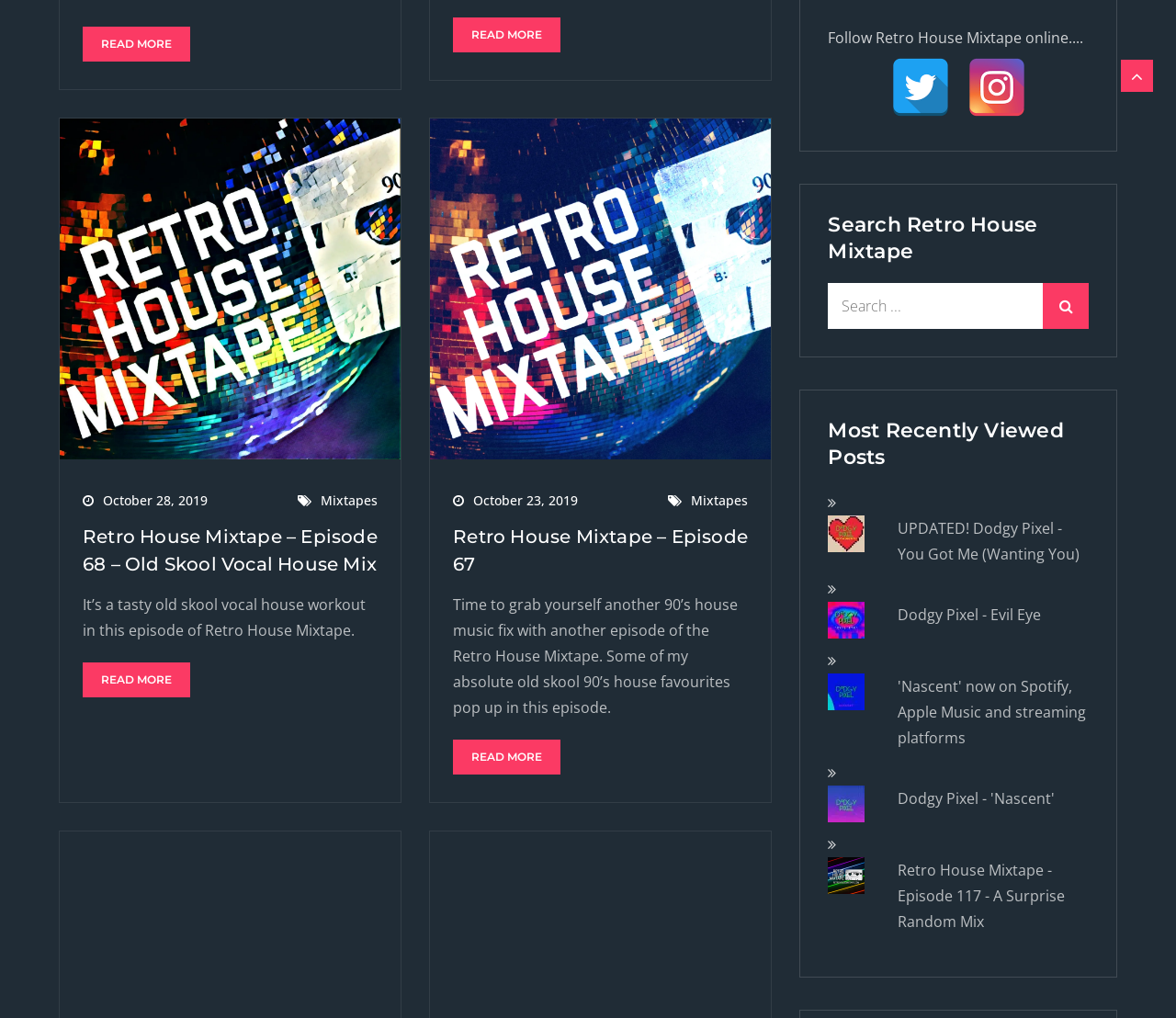What is the format of the posts on this webpage?
Please ensure your answer is as detailed and informative as possible.

The webpage contains various posts, each with a brief description of the episode, along with a link to read more. This format allows users to quickly scan through the episodes and click on the ones that interest them.